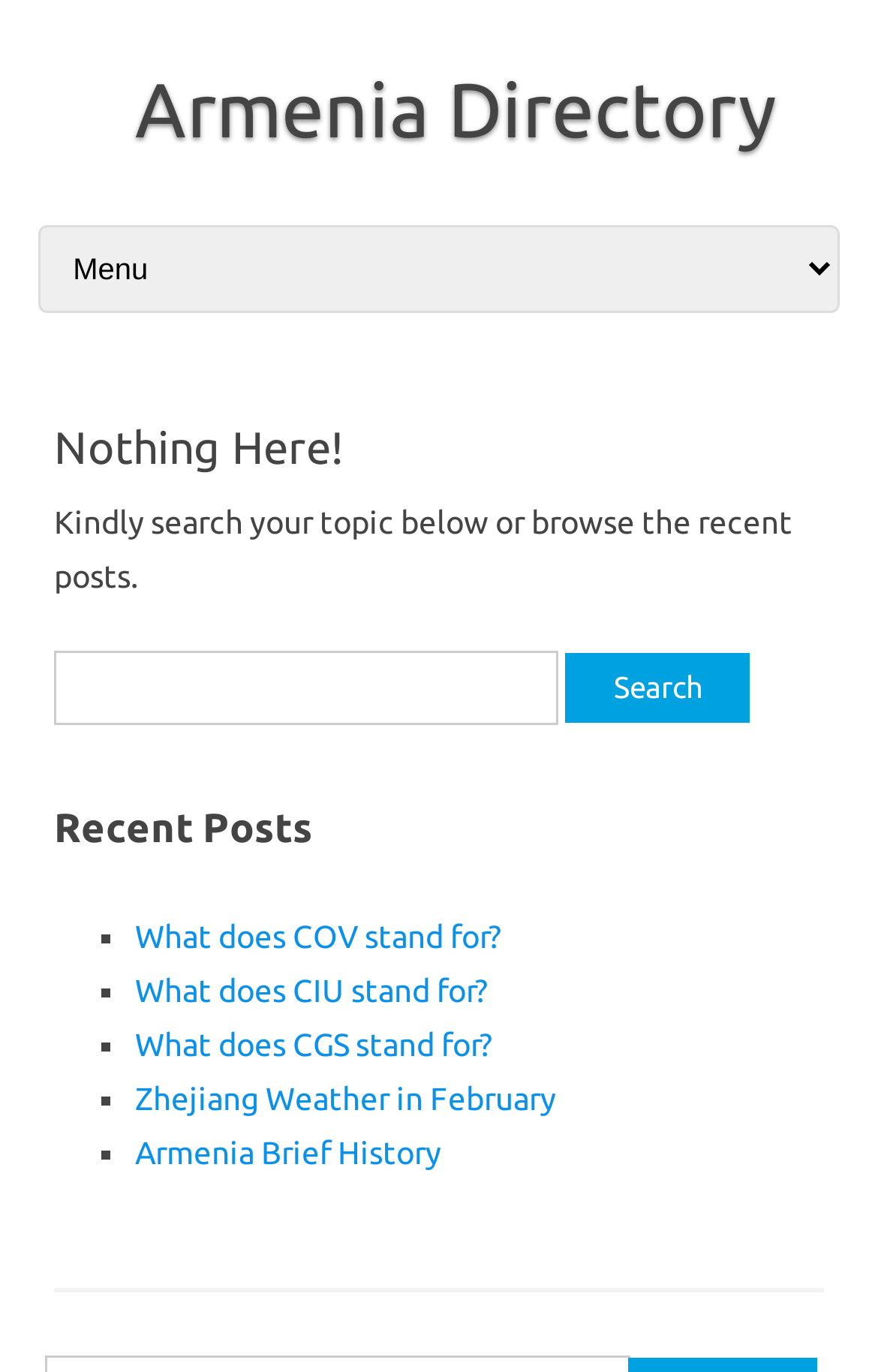Please identify the bounding box coordinates of the region to click in order to complete the given instruction: "Click on What does COV stand for?". The coordinates should be four float numbers between 0 and 1, i.e., [left, top, right, bottom].

[0.154, 0.67, 0.572, 0.696]